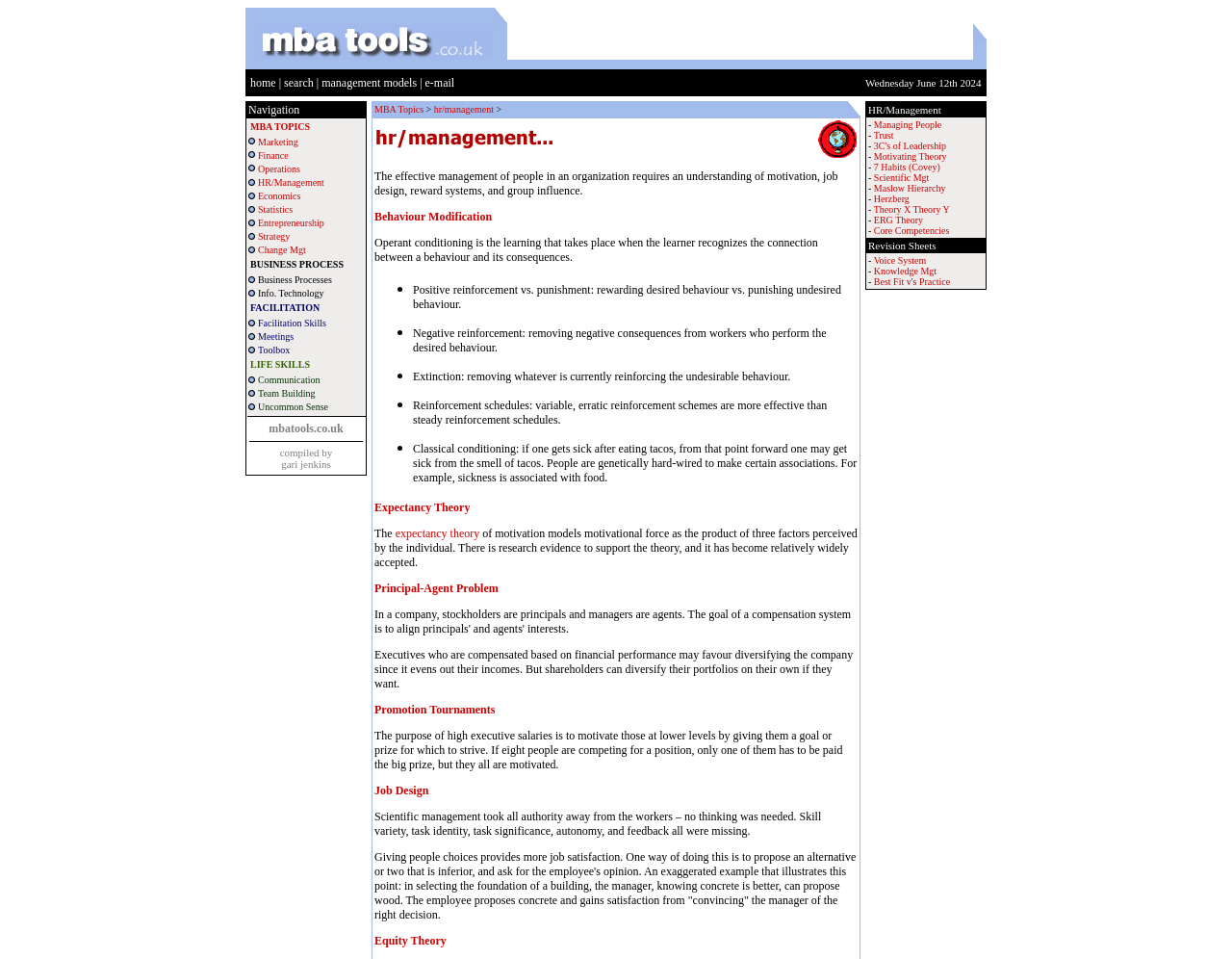Using the information in the image, give a detailed answer to the following question: What is the topic in the third row of the MBA topics table?

The third row of the MBA topics table contains the topic 'Operations', which is a link to a related page.